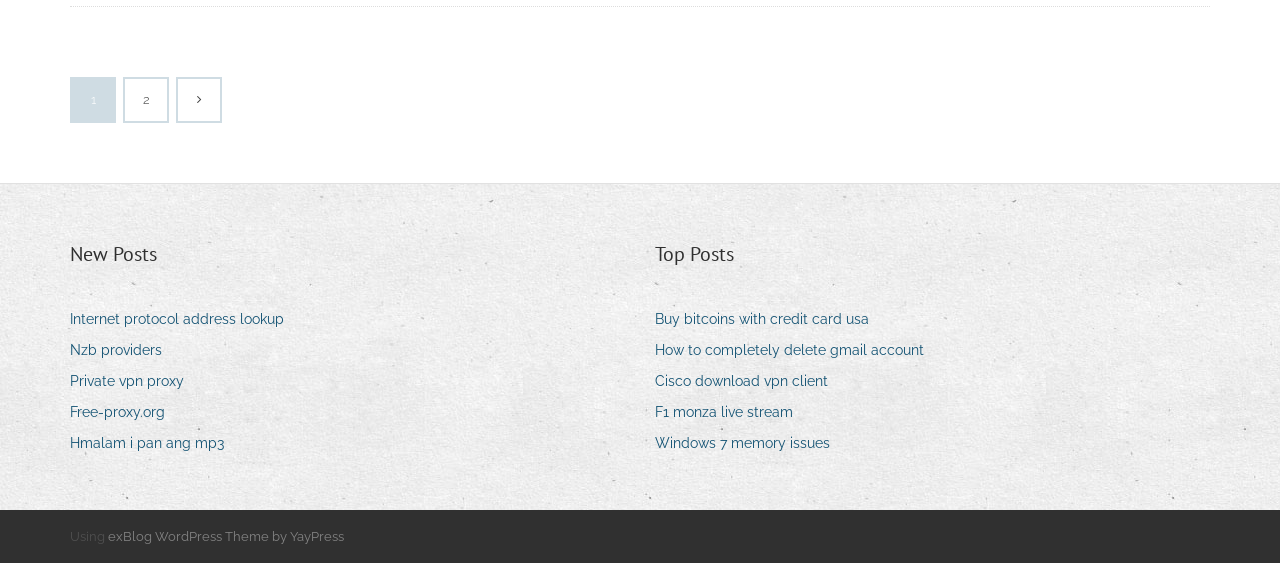What is the purpose of the navigation element?
Based on the image, answer the question with as much detail as possible.

The navigation element has a text 'Записи', which means 'records' in English, and it has a link with a text '2', suggesting that it is used to navigate to records or posts.